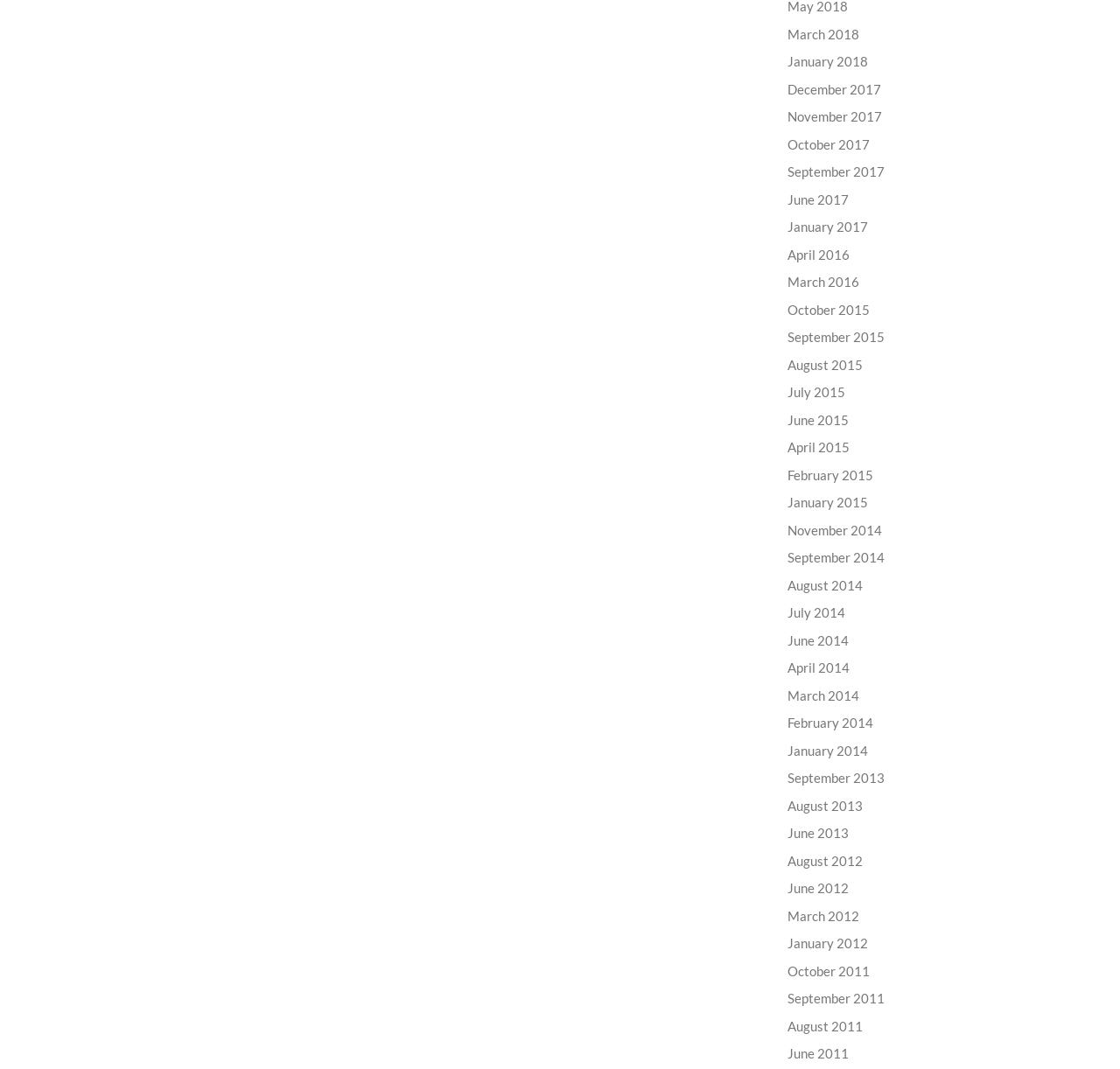Please determine the bounding box coordinates of the element's region to click for the following instruction: "go to home page".

None